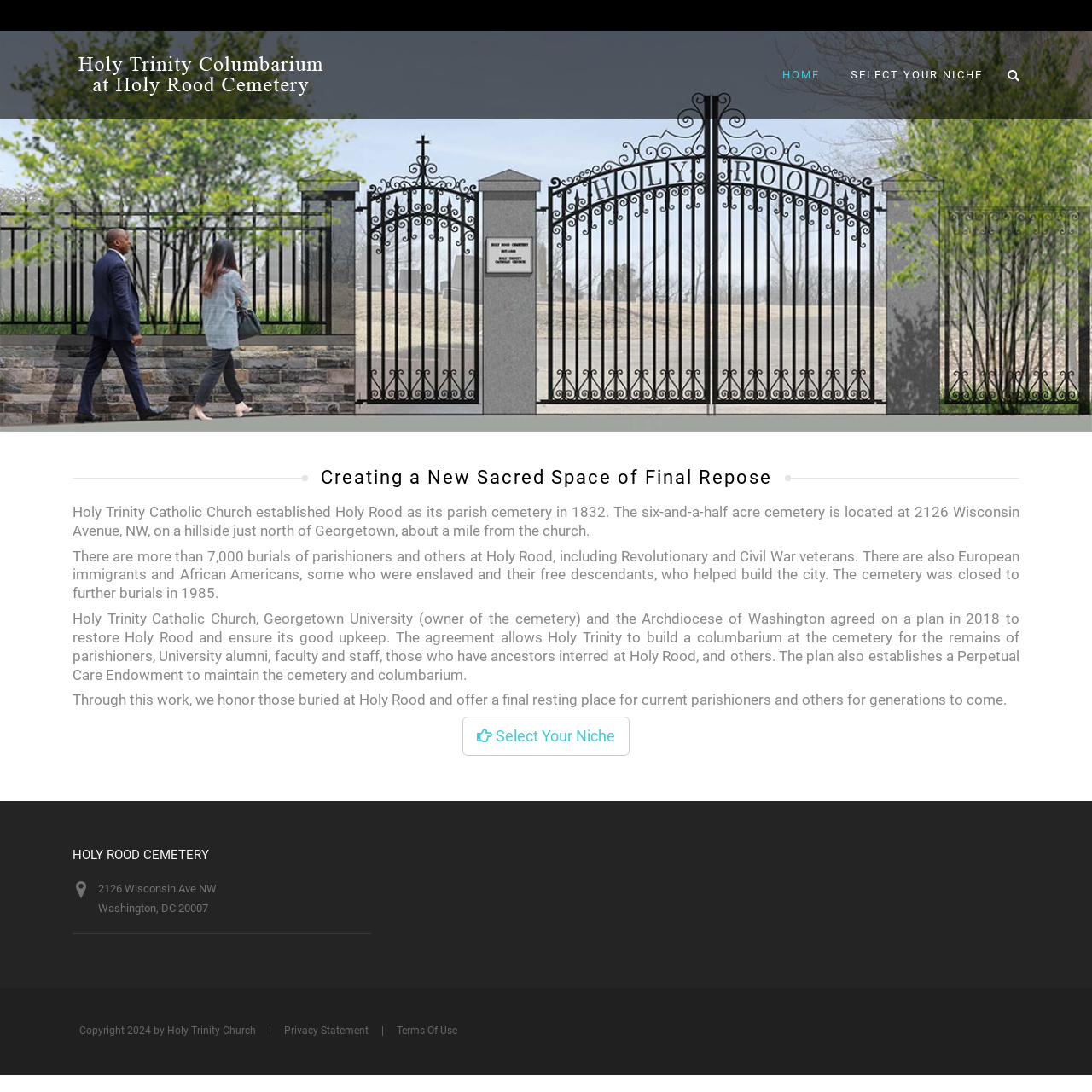Please give a concise answer to this question using a single word or phrase: 
What is the name of the cemetery?

Holy Rood Cemetery